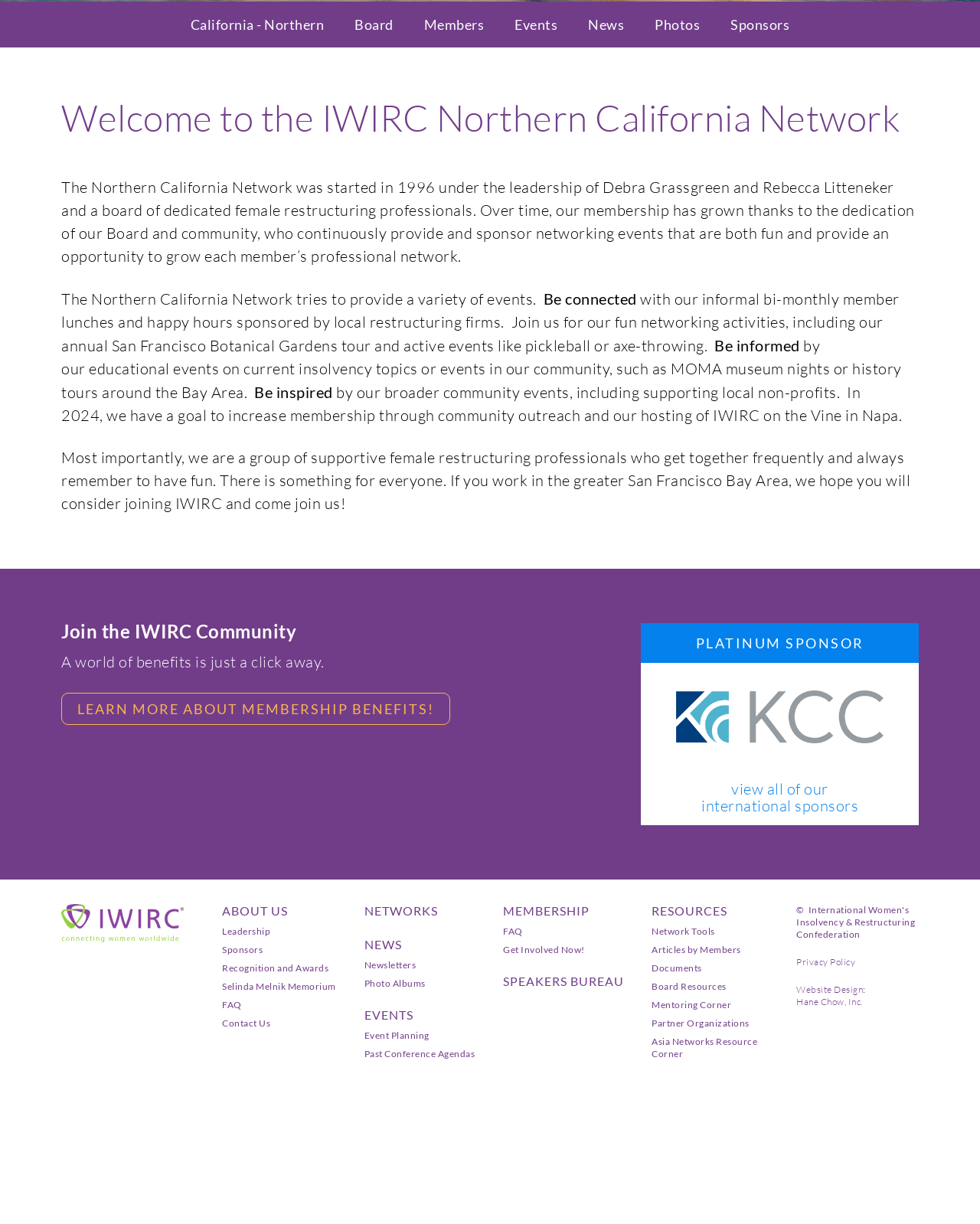Identify the bounding box for the element characterized by the following description: "Recognition and Awards".

[0.227, 0.784, 0.336, 0.799]